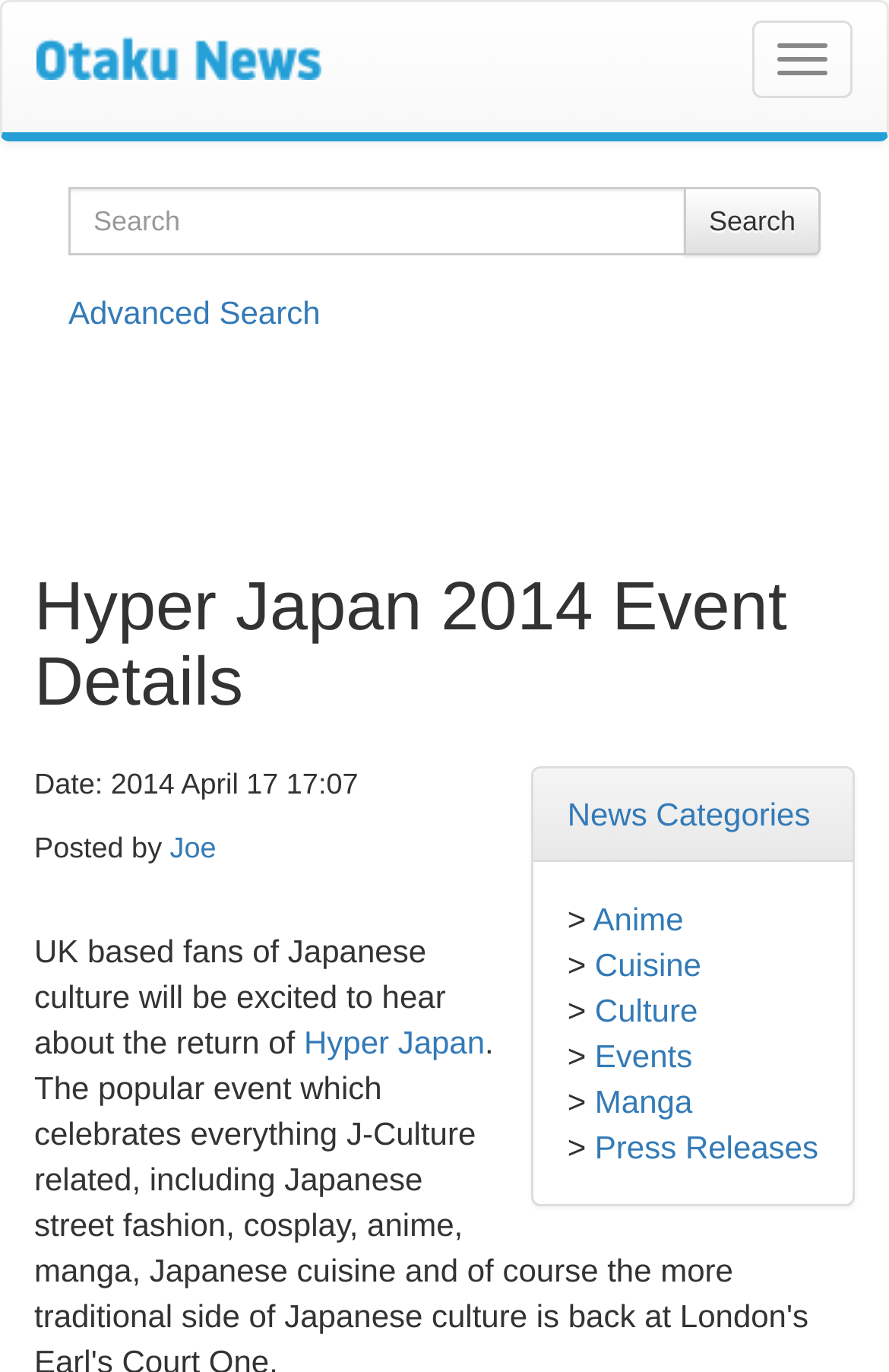What is the date of the article?
From the image, provide a succinct answer in one word or a short phrase.

2014 April 17